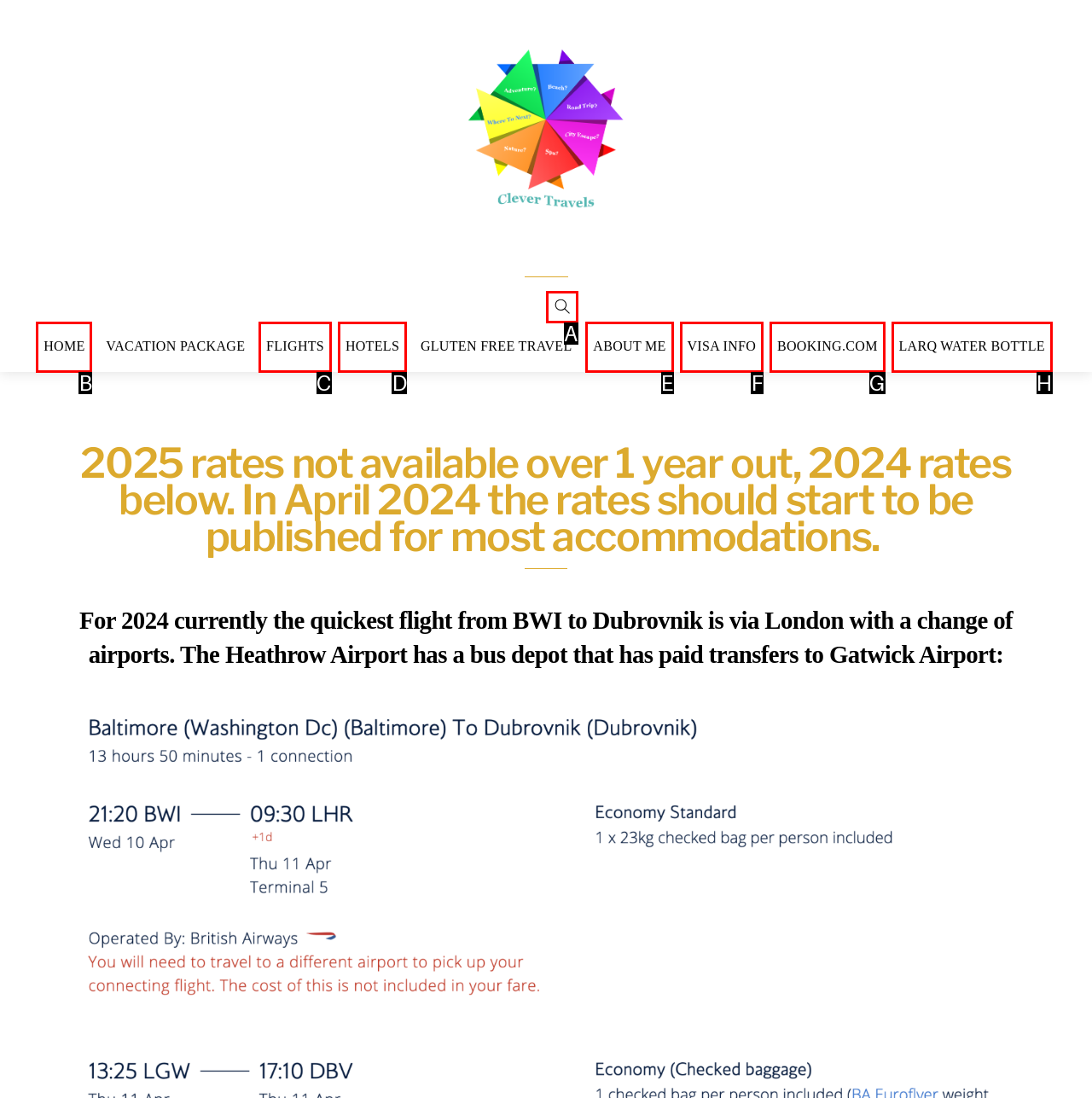For the task "Get a free consultation", which option's letter should you click? Answer with the letter only.

None